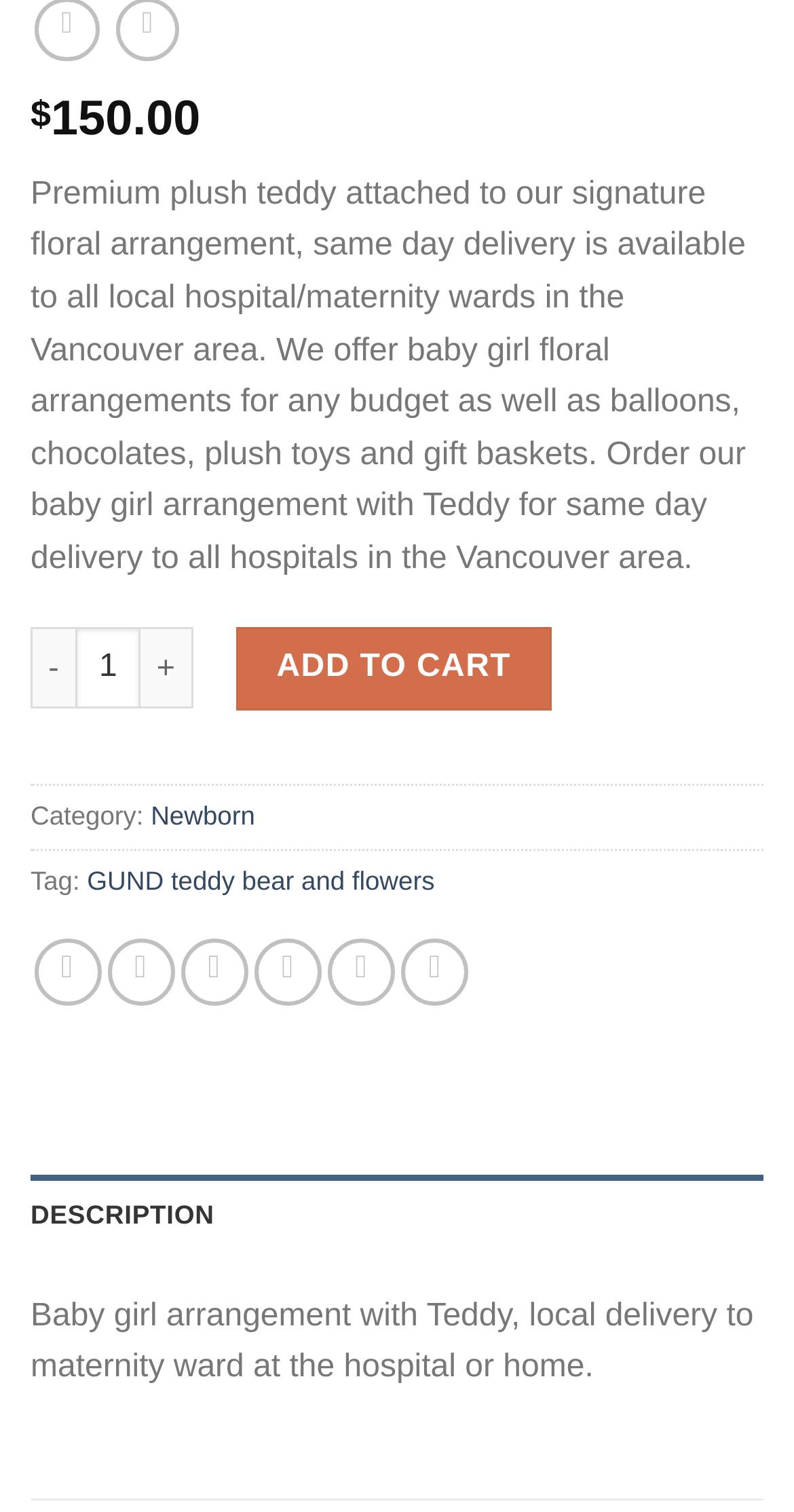What is the description of the product?
Refer to the image and give a detailed response to the question.

The description of the product can be found in the tabpanel section of the webpage, where it is displayed as 'Baby girl arrangement with Teddy, local delivery to maternity ward at the hospital or home.'